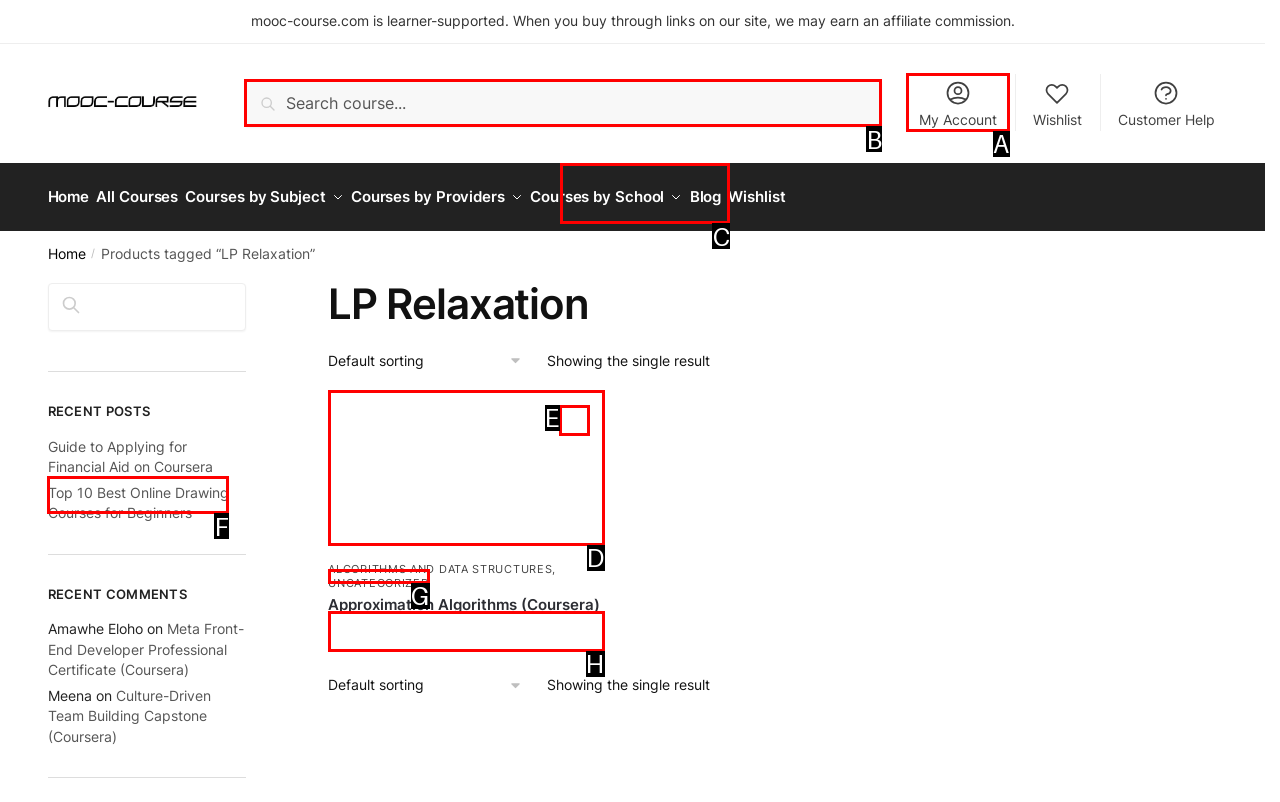Choose the HTML element that should be clicked to achieve this task: Search for a course
Respond with the letter of the correct choice.

B